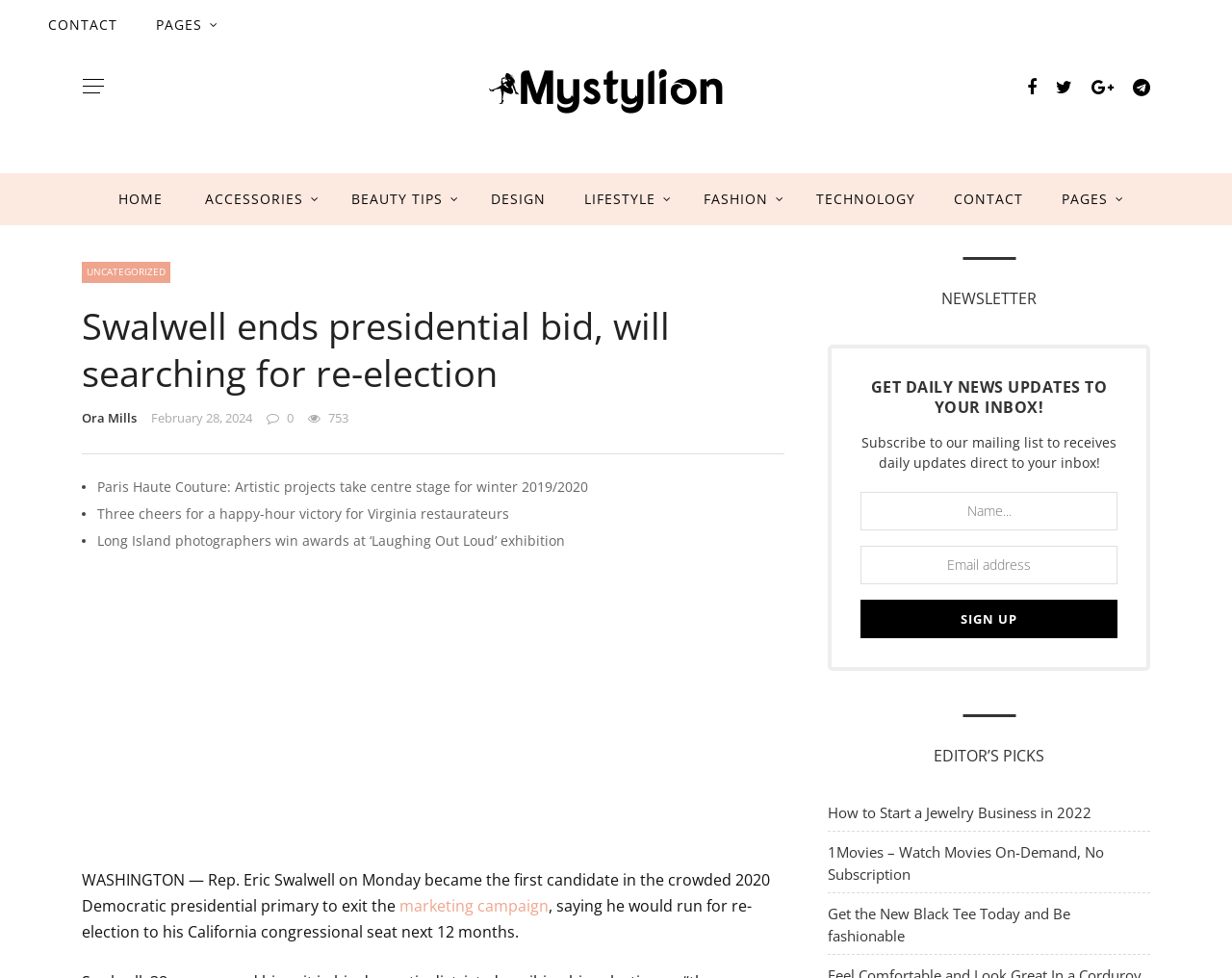Create a detailed narrative of the webpage’s visual and textual elements.

This webpage appears to be a news article page with a focus on politics and lifestyle. At the top, there is a logo on the left and a set of social media links on the right. Below the logo, there is a navigation menu with links to various sections such as HOME, ACCESSORIES, BEAUTY TIPS, and more.

The main content of the page is divided into two columns. The left column features a series of news articles, each with a heading and a brief summary. The first article is about Rep. Eric Swalwell ending his presidential bid and seeking re-election to his California congressional seat. The other articles are about various topics such as Paris Haute Couture, happy-hour victory for Virginia restaurateurs, and Long Island photographers winning awards.

The right column features a newsletter subscription section, where users can enter their name and email address to receive daily news updates. Below this section, there is an EDITOR'S PICKS section with links to three articles on starting a jewelry business, watching movies on-demand, and fashion.

At the bottom of the page, there is a section with links to various categories such as UNCATEGORIZED, Ora Mills, and more. Overall, the webpage has a clean layout with a focus on presenting news articles and providing users with ways to engage with the content.